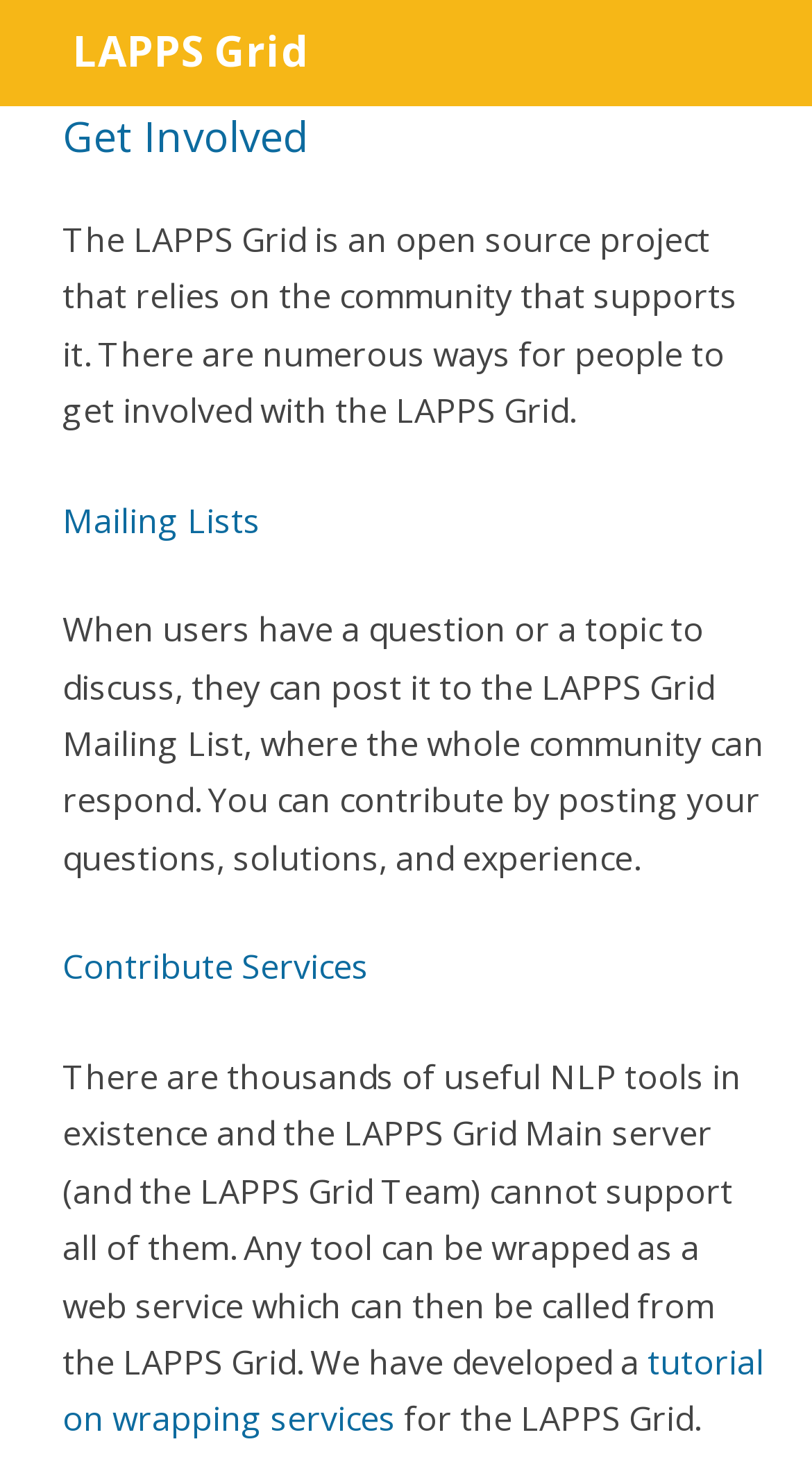Locate the bounding box coordinates of the UI element described by: "LAPPS Grid". The bounding box coordinates should consist of four float numbers between 0 and 1, i.e., [left, top, right, bottom].

[0.09, 0.016, 0.379, 0.054]